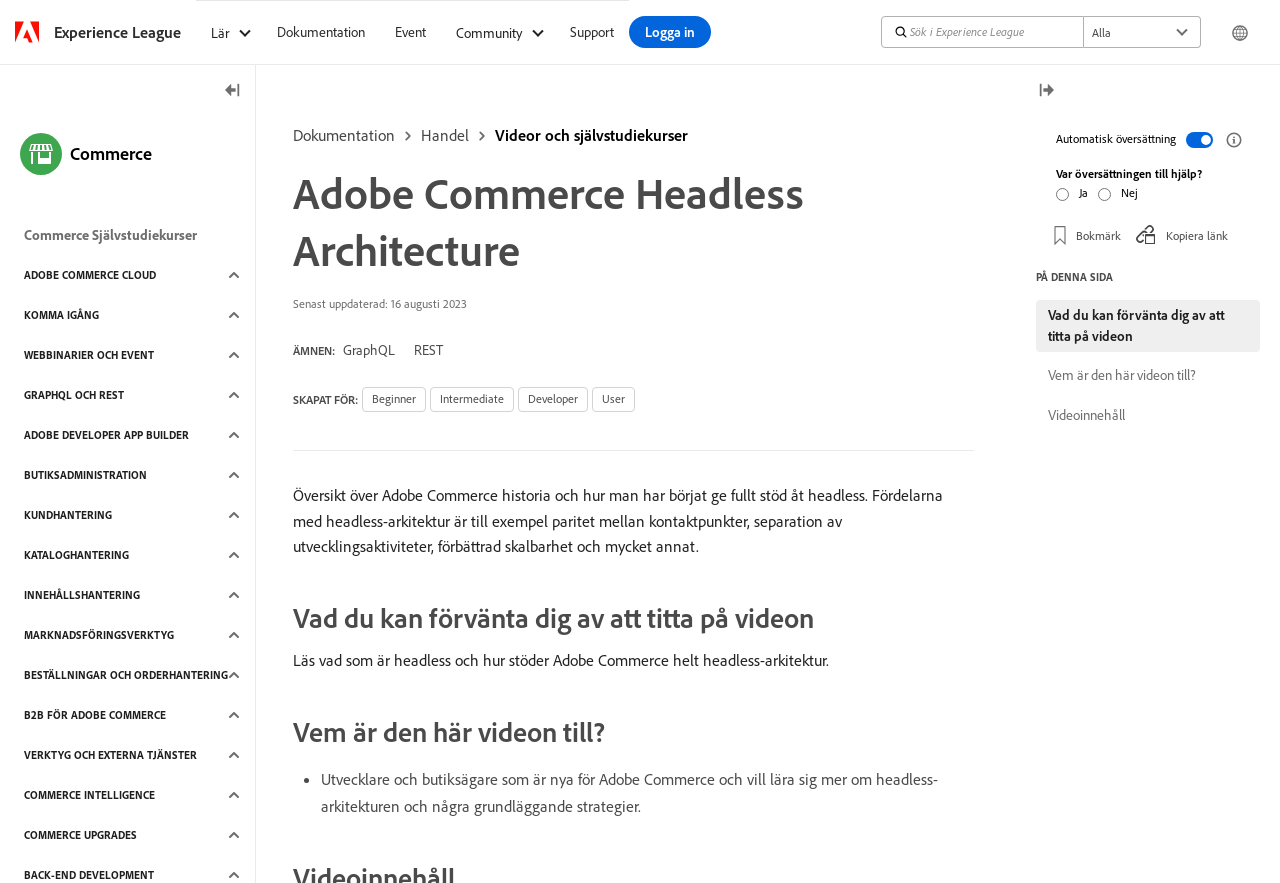Describe all the key features and sections of the webpage thoroughly.

This webpage is about Adobe Commerce Headless Architecture, with a focus on educating users about headless architecture, composite selling, and personalized experiences. 

At the top of the page, there is a main navigation bar with several links, including a logo, "Experience League", "Documentation", "Event", "Community", "Support", and a search bar with a combobox and a button. 

Below the navigation bar, there are several sections. The first section has a heading "Adobe Commerce Headless Architecture" and provides an overview of Adobe Commerce's history and its support for headless architecture. 

The next section has a heading "What you can expect from watching this video" and describes the benefits of headless architecture, such as parity between touchpoints, separation of development activities, and improved scalability. 

The following section has a heading "Who is this video for?" and lists the target audience, including developers and store owners who are new to Adobe Commerce and want to learn more about headless architecture and basic strategies.

On the left side of the page, there is a rail with several links to topics such as Commerce, GraphQL, REST, and more. 

On the right side of the page, there is another rail with links to topics such as Commerce Self-Study Courses, Adobe Commerce Cloud, and more. 

At the bottom of the page, there are several buttons and links, including a toggle button for the left rail, a toggle button for the right rail, and a link to bookmark the page.